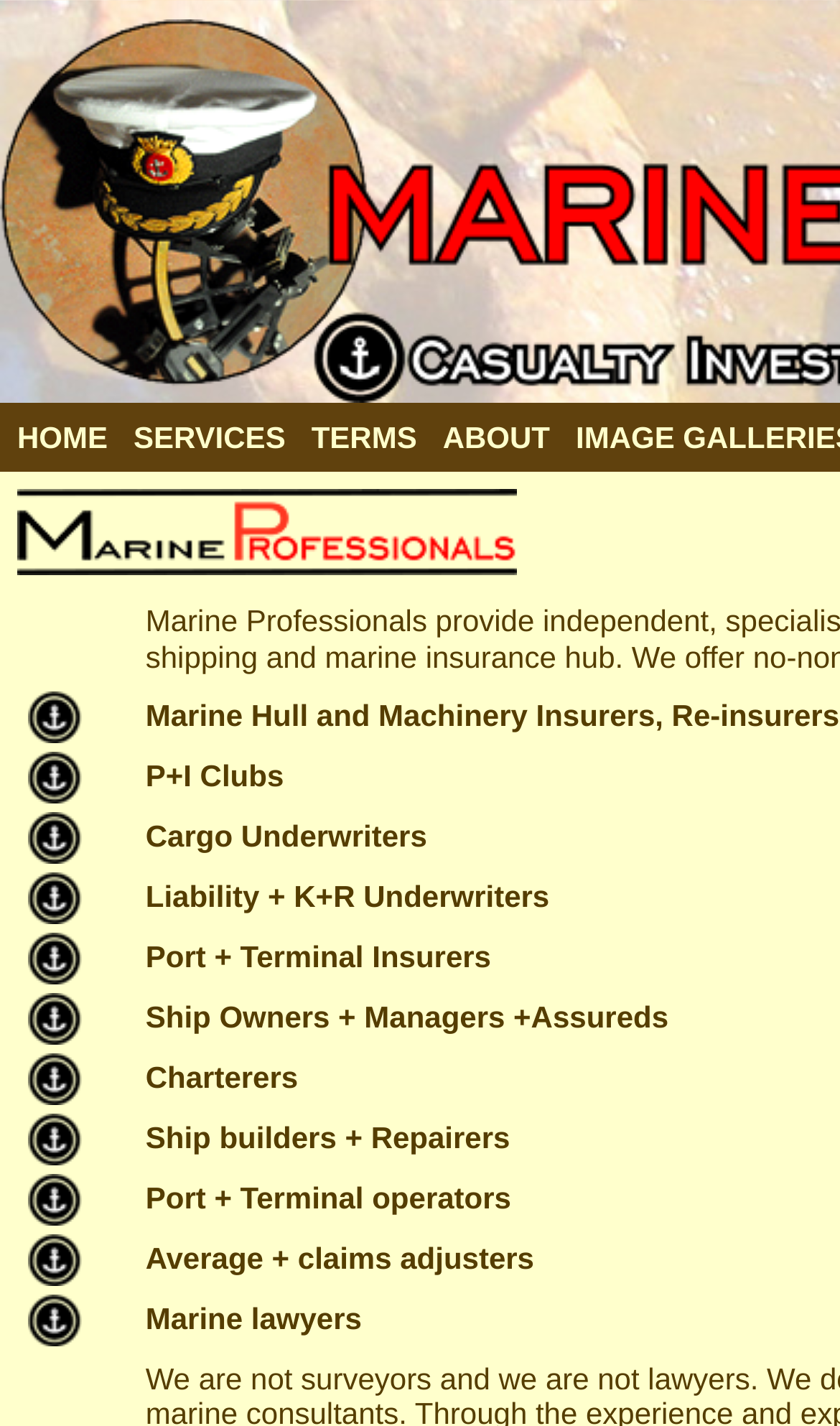Extract the bounding box coordinates for the HTML element that matches this description: "SERVICES". The coordinates should be four float numbers between 0 and 1, i.e., [left, top, right, bottom].

[0.138, 0.282, 0.35, 0.331]